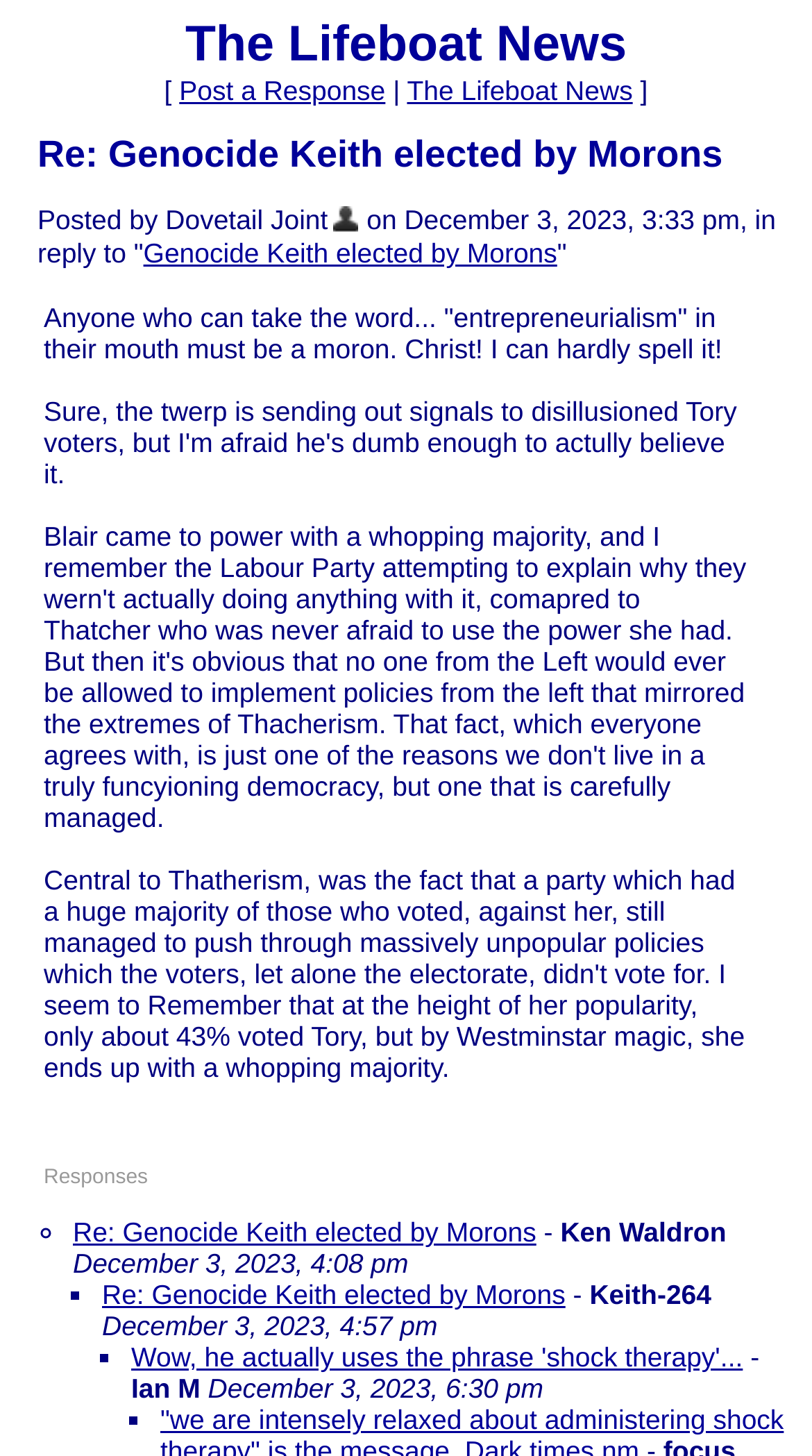Can you specify the bounding box coordinates for the region that should be clicked to fulfill this instruction: "View the post from Ian M".

[0.162, 0.921, 0.915, 0.943]